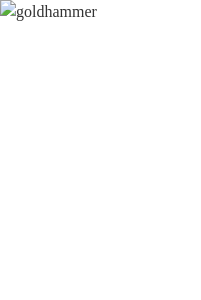Detail every aspect of the image in your caption.

Here is an image of Frank Goldhammer, a prominent figure in the field of educational and psychological assessment. He serves as a professor at Goethe University Frankfurt and leads the Centre for Technology-Based Assessment at the German Institute for International Educational Research. Goldhammer's research focuses on various aspects of educational evaluation, including technology-based assessments and the modeling of assessment data to better understand learning processes. His contributions are crucial in bridging the gaps between educational assessment and learning analytics, helping to further the field through innovative practices and research.